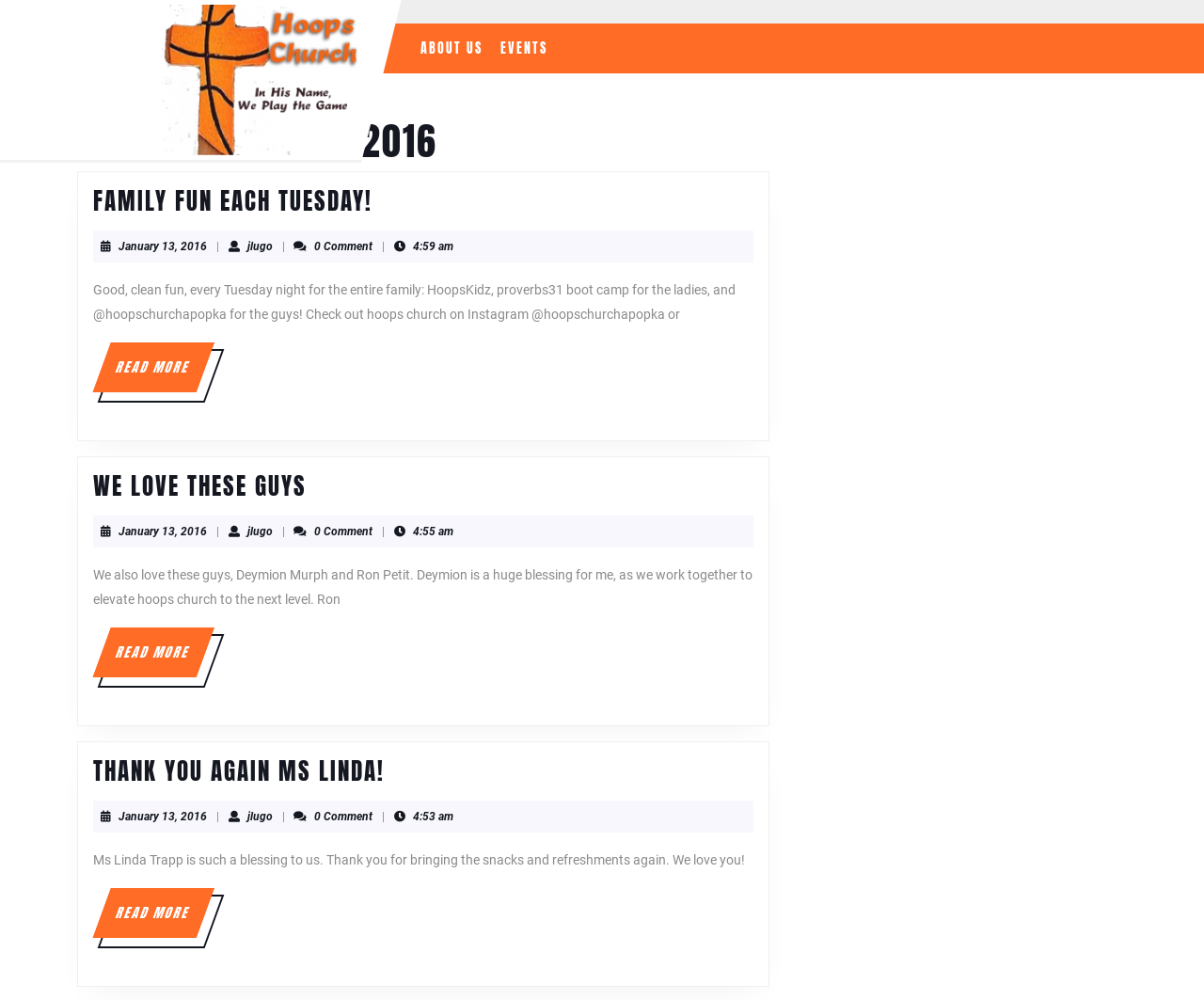What is the time of the third article?
Answer the question using a single word or phrase, according to the image.

4:53 am